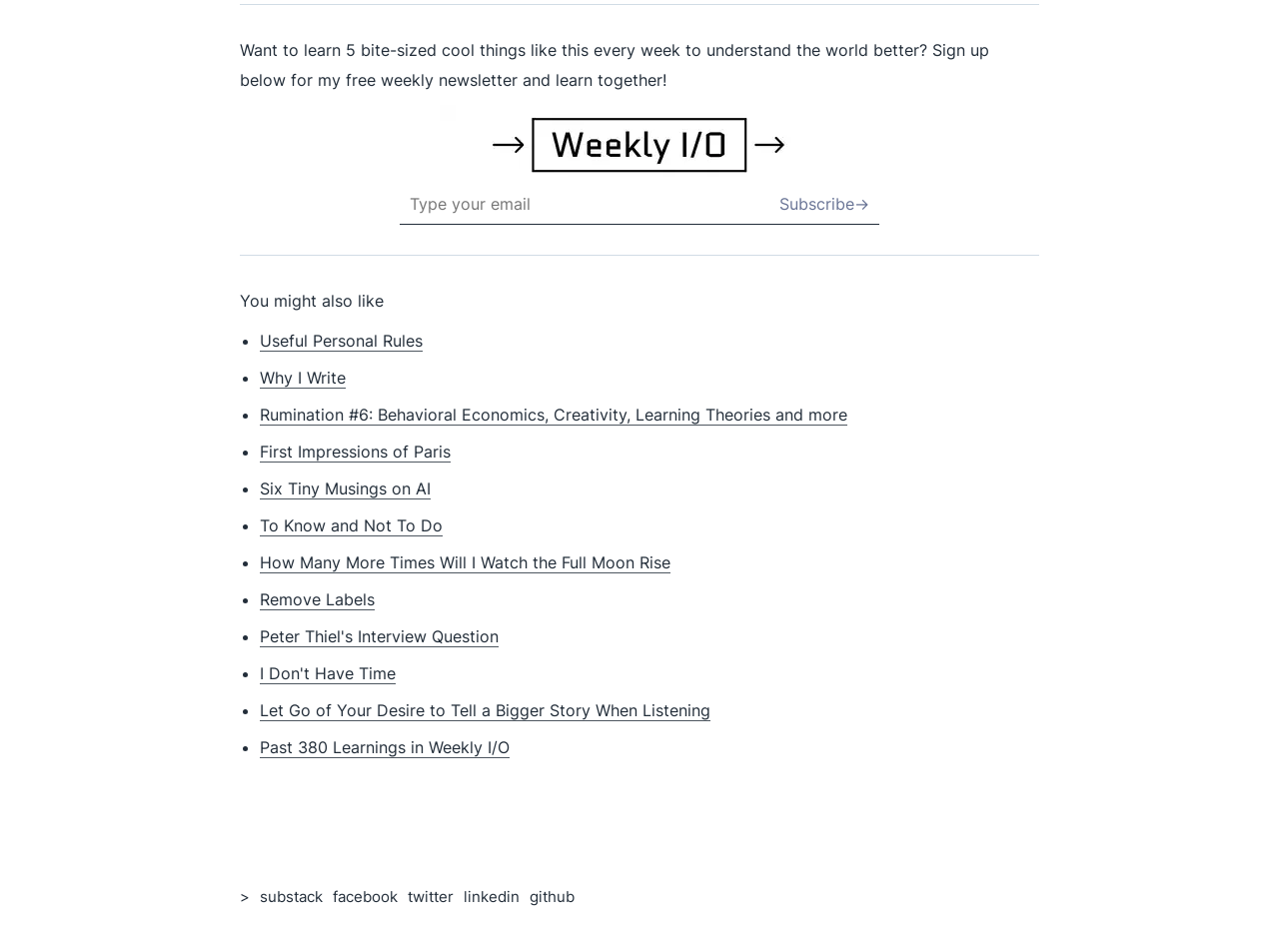Extract the bounding box coordinates for the described element: "Einstellungen verwalten". The coordinates should be represented as four float numbers between 0 and 1: [left, top, right, bottom].

None